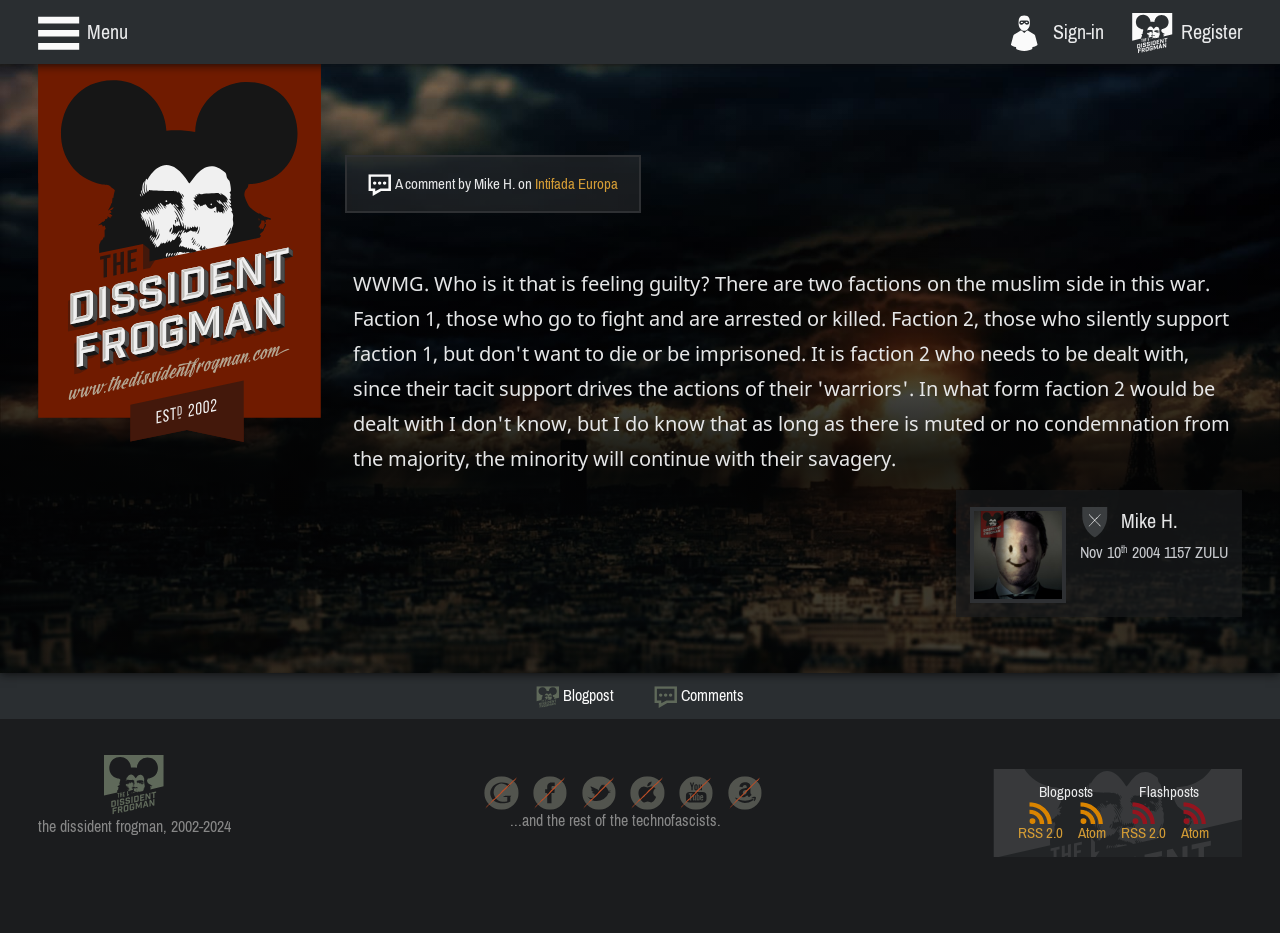Respond to the question below with a concise word or phrase:
What is the date of the comment?

Nov 10